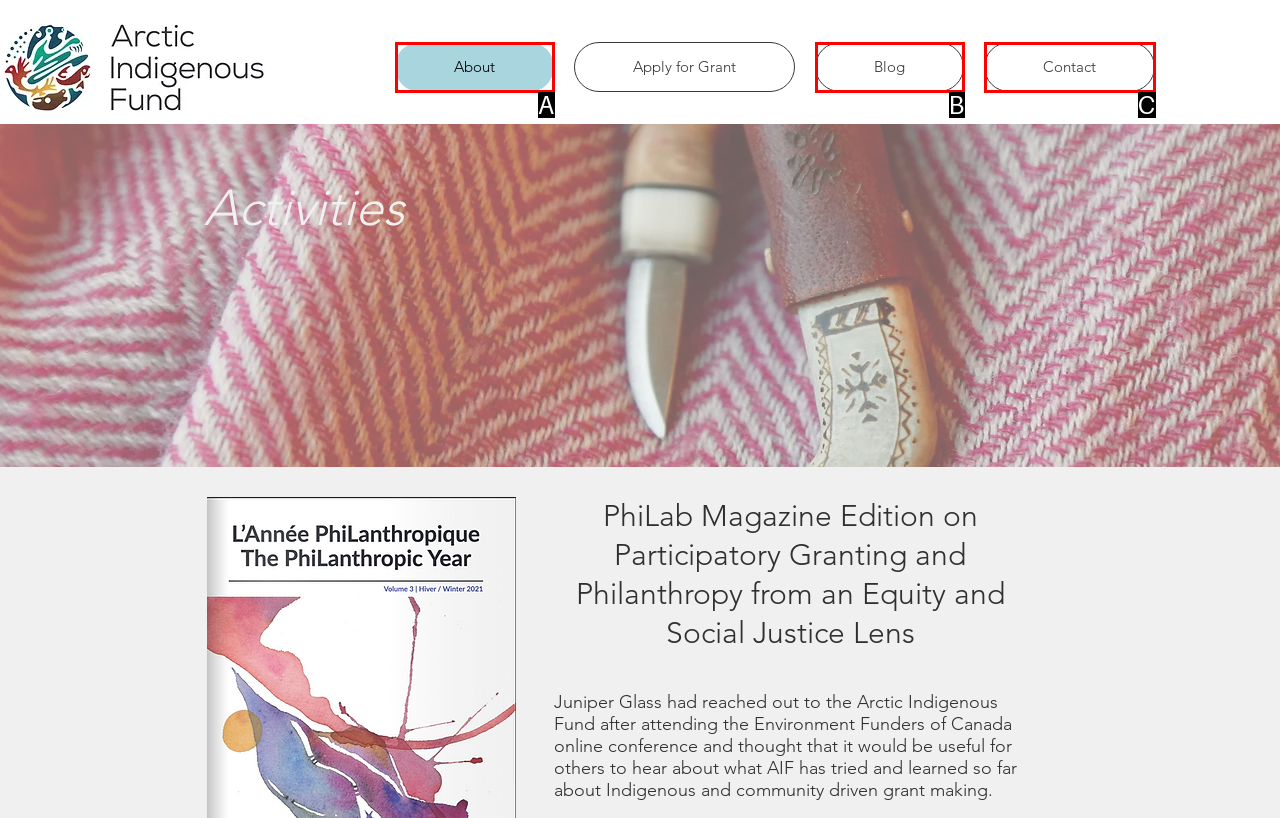Identify the UI element described as: DJ Waldow
Answer with the option's letter directly.

None